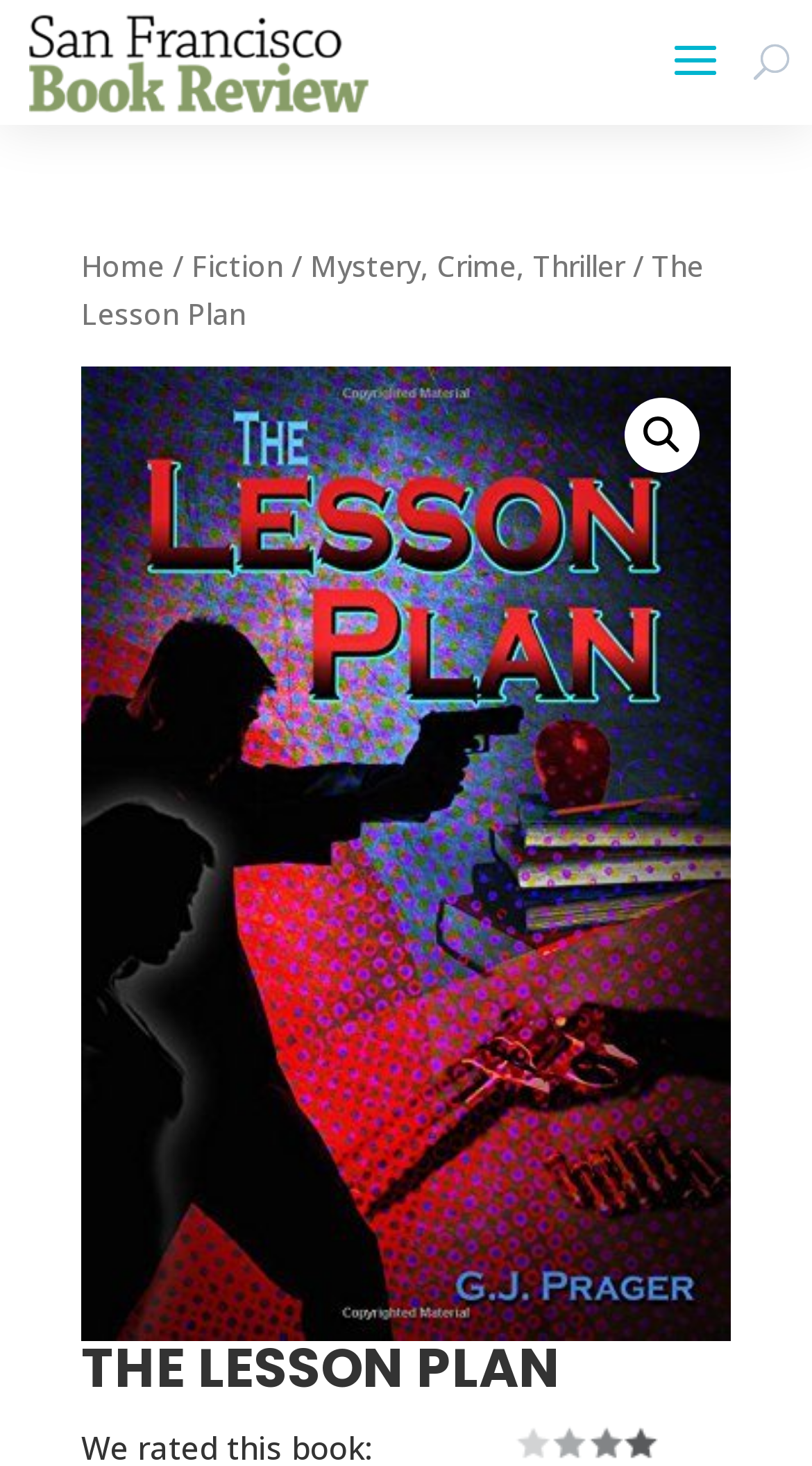Using the provided description 🔍, find the bounding box coordinates for the UI element. Provide the coordinates in (top-left x, top-left y, bottom-right x, bottom-right y) format, ensuring all values are between 0 and 1.

[0.769, 0.271, 0.862, 0.322]